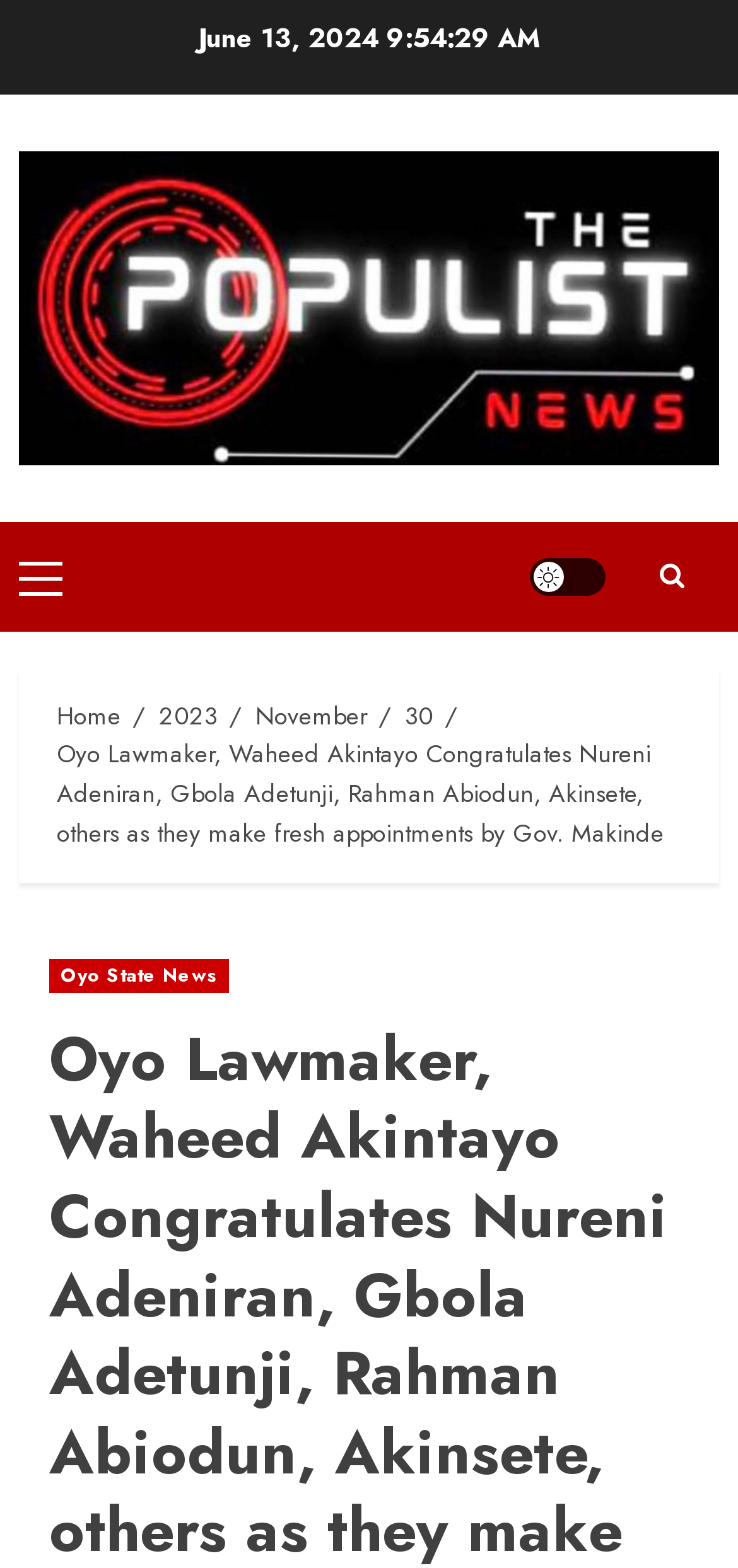What is the category of the news article?
Answer the question using a single word or phrase, according to the image.

Oyo State News